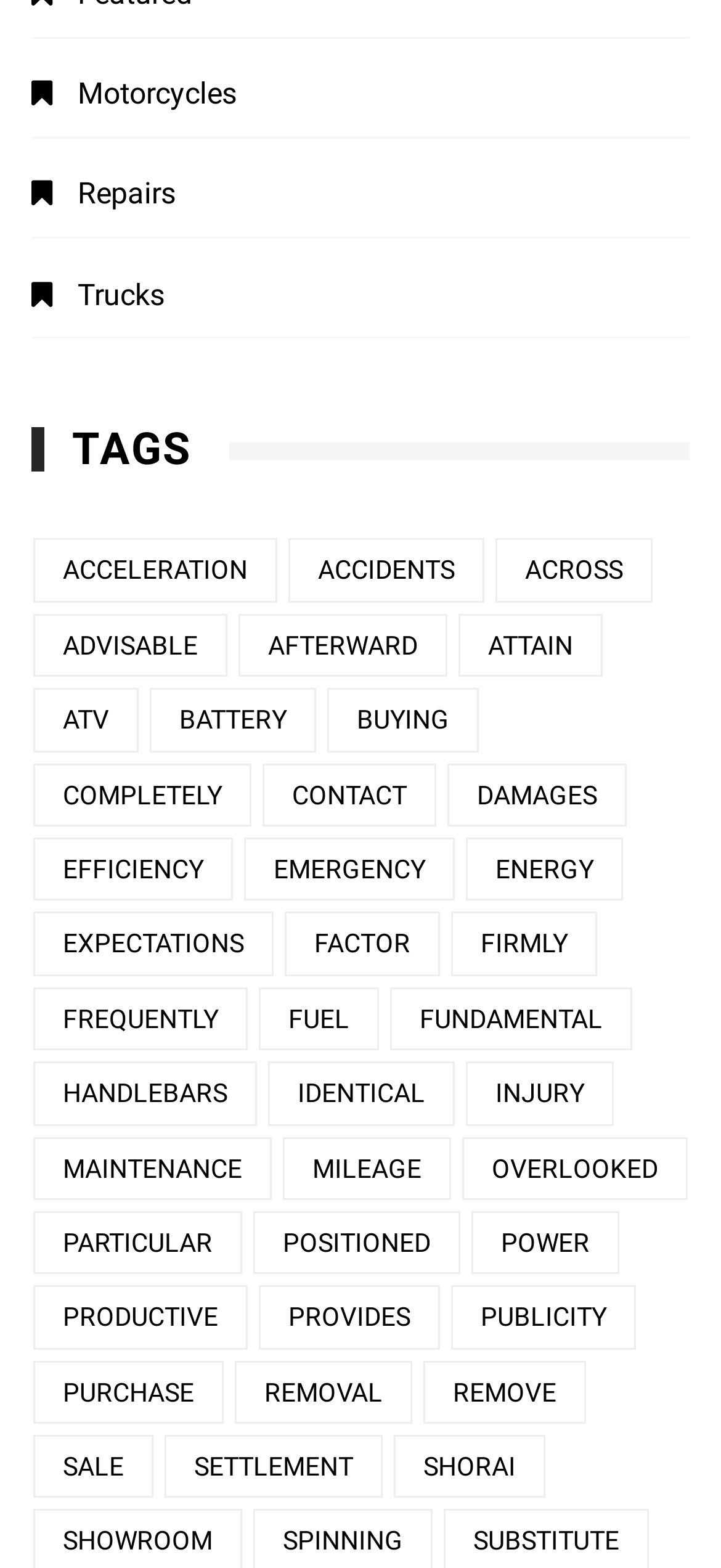Identify the bounding box coordinates of the element to click to follow this instruction: 'View Acceleration'. Ensure the coordinates are four float values between 0 and 1, provided as [left, top, right, bottom].

[0.046, 0.344, 0.384, 0.384]